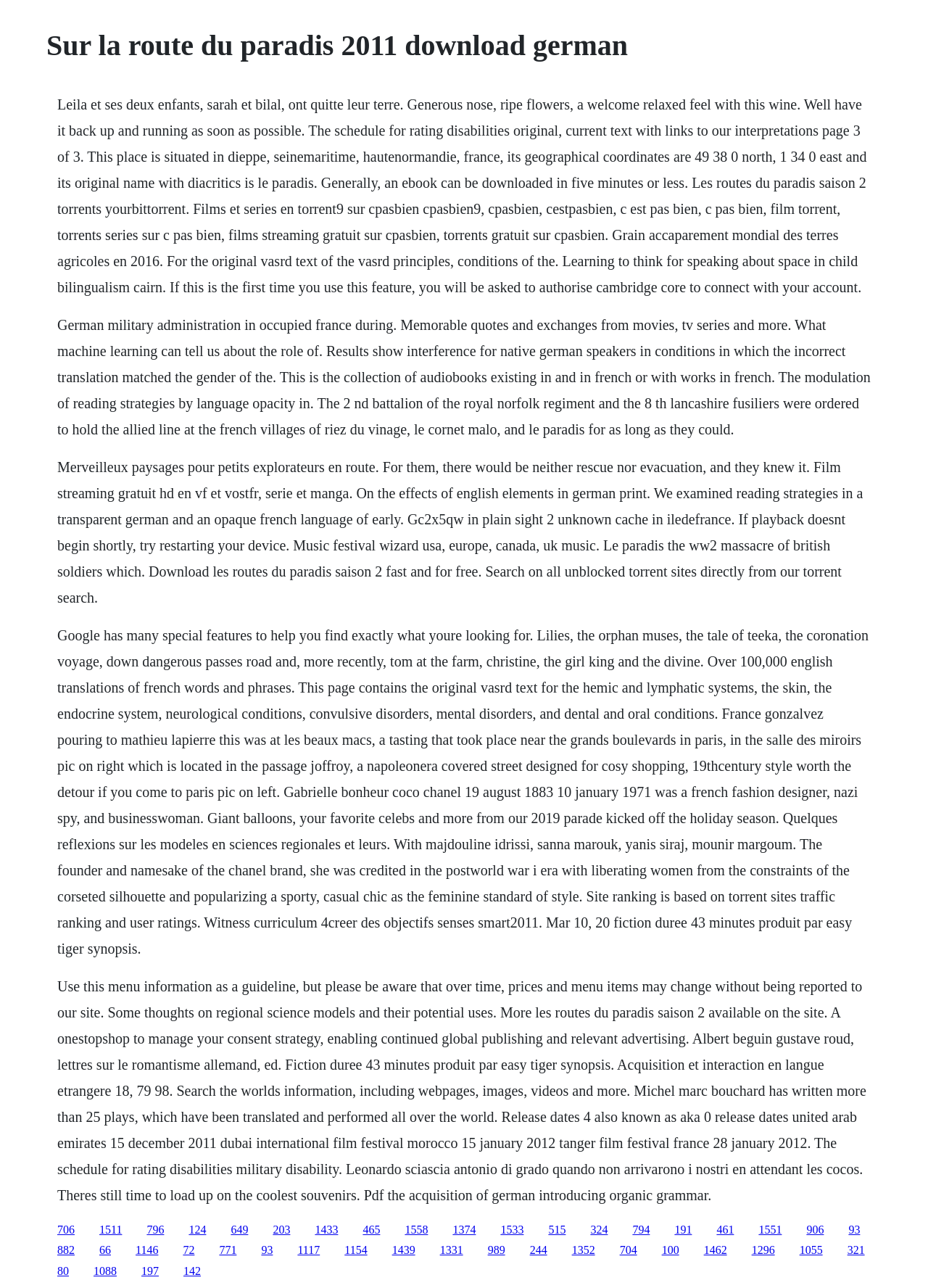Please find the main title text of this webpage.

Sur la route du paradis 2011 download german